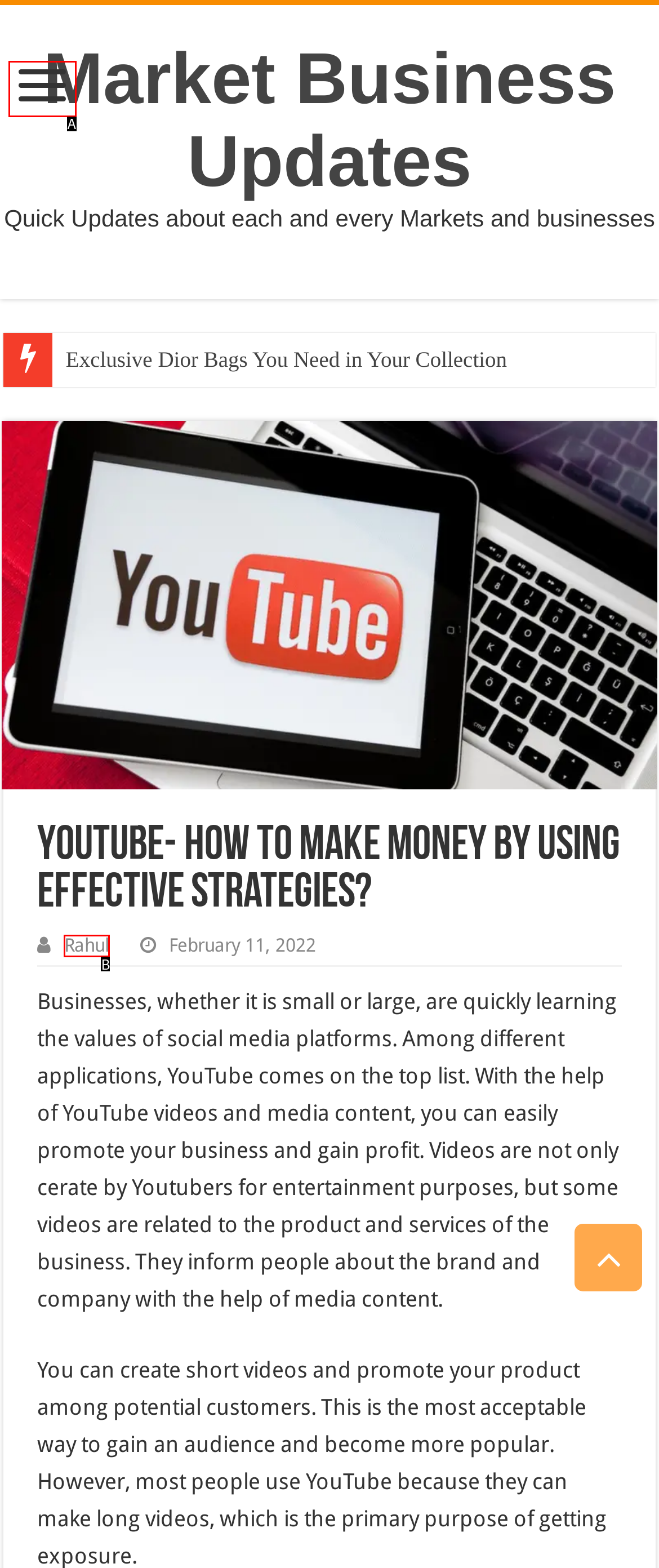Determine which HTML element fits the description: parent_node: Market Business Updates. Answer with the letter corresponding to the correct choice.

A